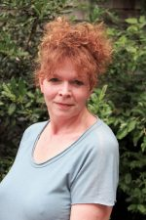Elaborate on the contents of the image in great detail.

The image features Shelagh Hackett, who is cast as Mrs. Webb in the current production at Martha’s Vineyard Playhouse. With striking curly red hair, she gazes confidently at the camera, dressed in a casual light blue top. The backdrop of lush greenery adds a natural, serene ambiance, suggesting a moment captured outdoors, possibly in a garden setting. Shelagh is returning to the stage after a considerable break, and her excitement is palpable as she joins a talented ensemble for this new performance.